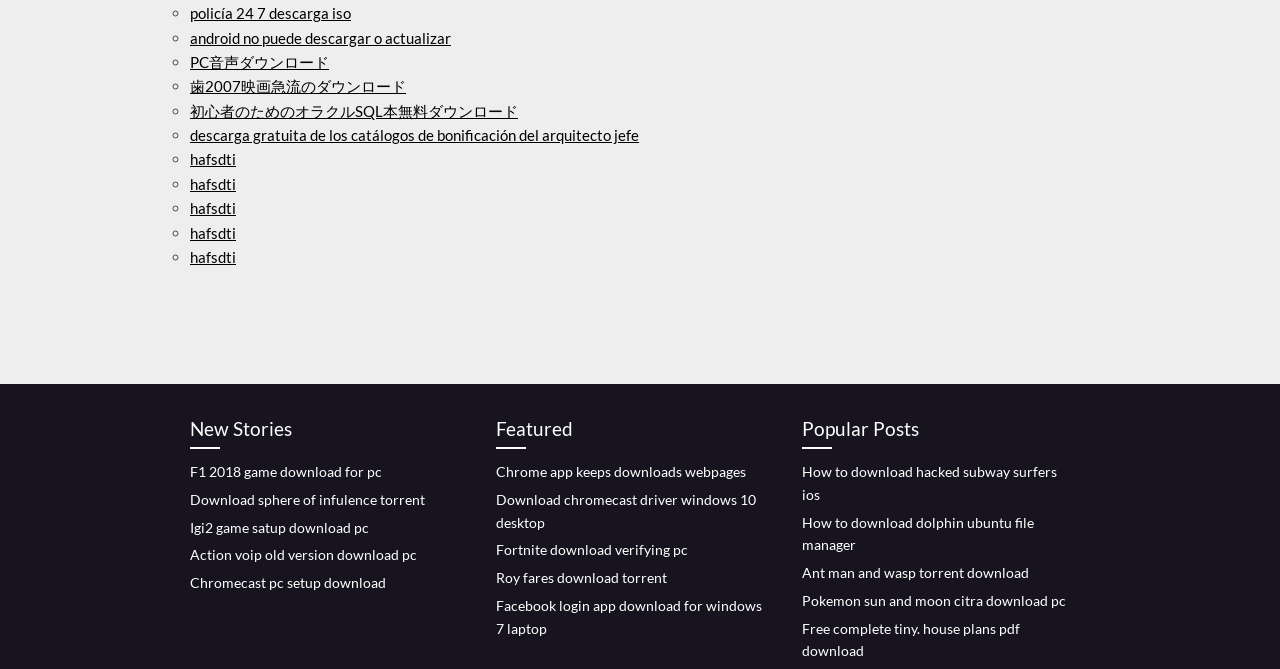What is the category of the first link?
Based on the screenshot, provide your answer in one word or phrase.

New Stories